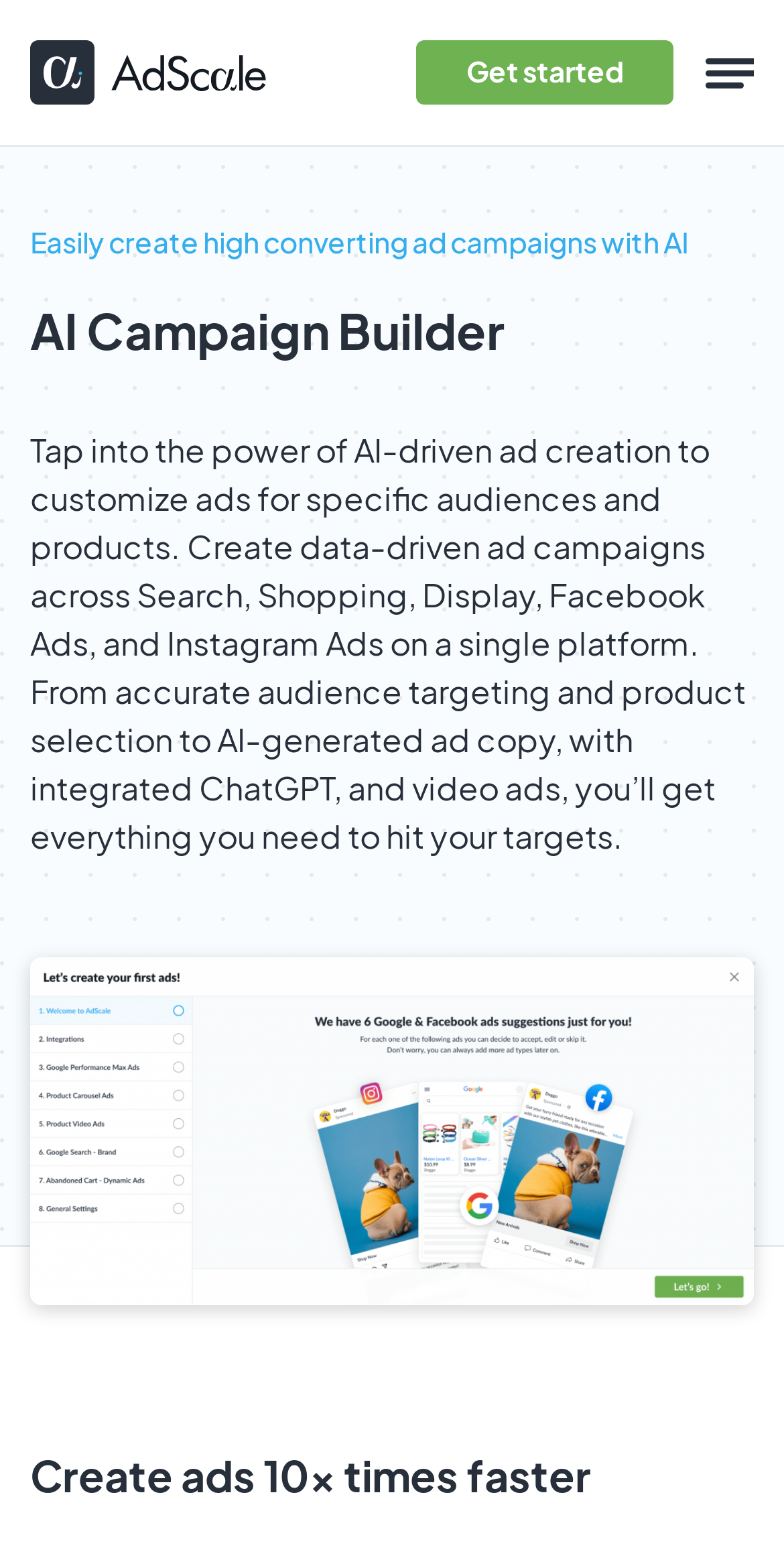Identify the main heading from the webpage and provide its text content.

AI Campaign Builder